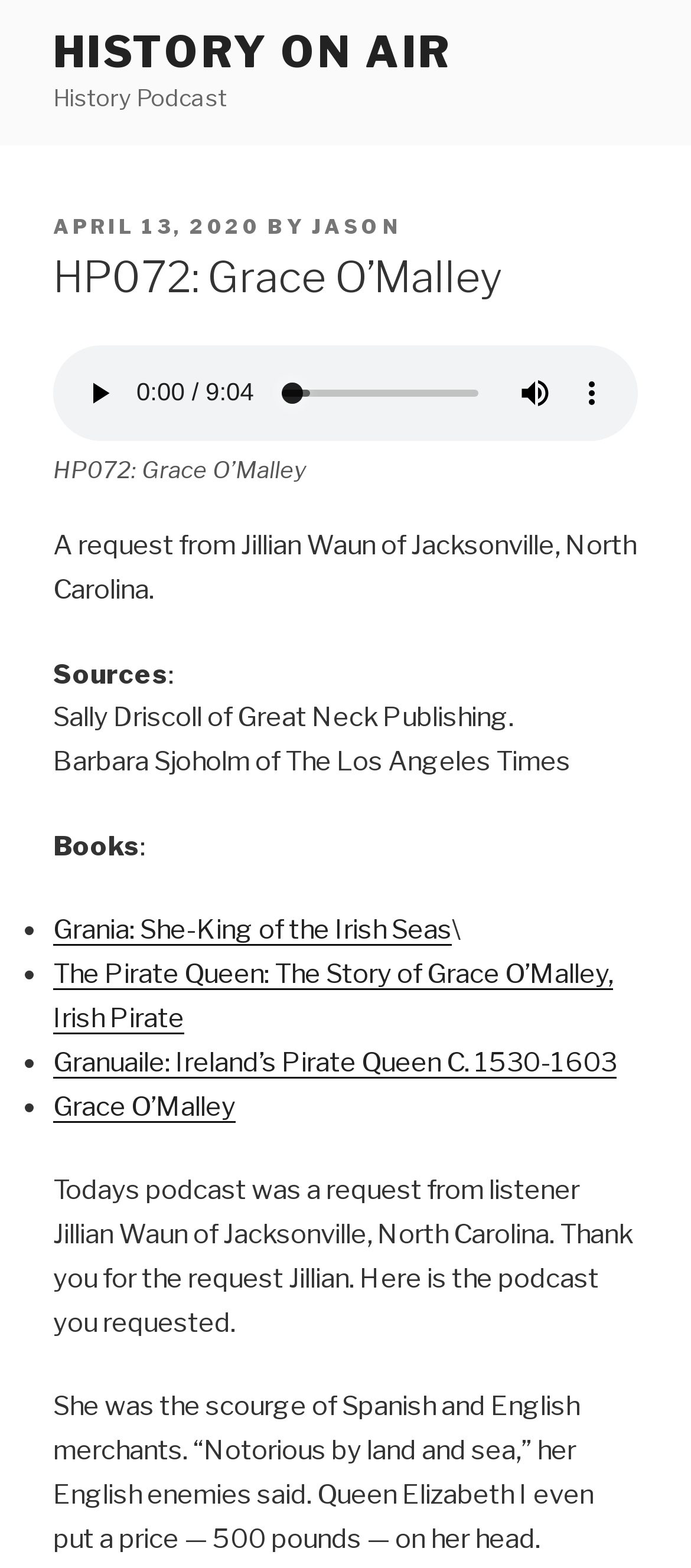Give a short answer using one word or phrase for the question:
How much was the price put on Grace O’Malley's head by Queen Elizabeth I?

500 pounds